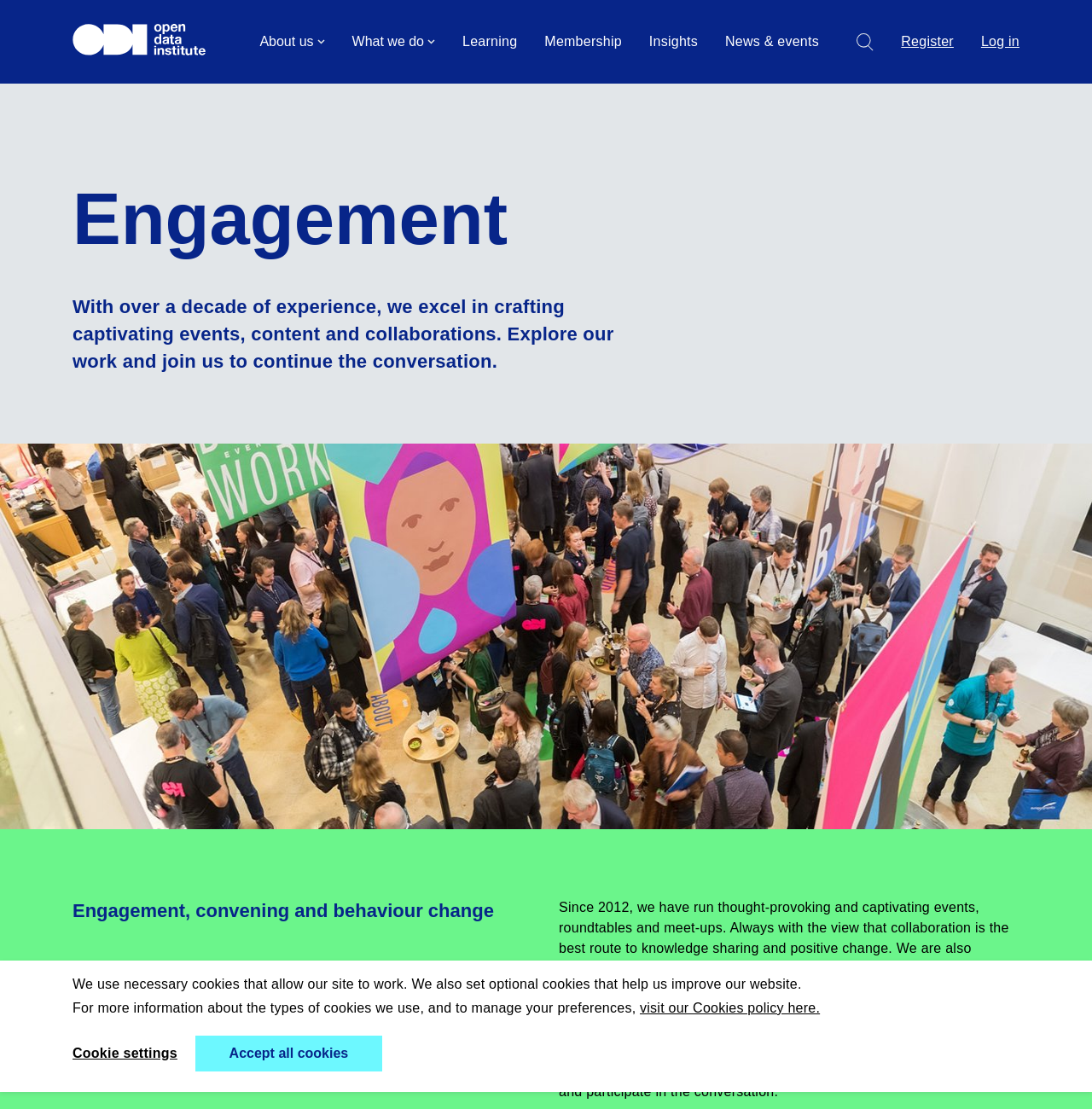Offer a detailed account of what is visible on the webpage.

The webpage is about the Open Data Institute (ODI) and its engagement efforts. At the top left corner, there is a logo and a link to the home page. Below the logo, there are navigation links to different sections of the website, including "About us", "What we do", "Learning", "Membership", "Insights", "News & events", and "Search". 

On the top right corner, there are links to "Register" and "Log in". Below the navigation links, there is a heading "Engagement" and a brief description of the ODI's engagement efforts, which includes crafting events, content, and collaborations. 

The main content of the webpage is divided into two sections. On the left side, there is a large image of an event, likely the Summit 2018. On the right side, there is a section with a heading "Engagement, convening and behaviour change" and three paragraphs of text. The text describes the ODI's events and its commitment to knowledge sharing and positive change. It also mentions the organization's efforts to tell stories about different parts of the world and present events representative of diverse communities. 

At the bottom of the page, there is a section about cookies, with a brief description of the types of cookies used and a link to the Cookies policy. There are also buttons to "Accept all cookies" and to access "Cookie settings".